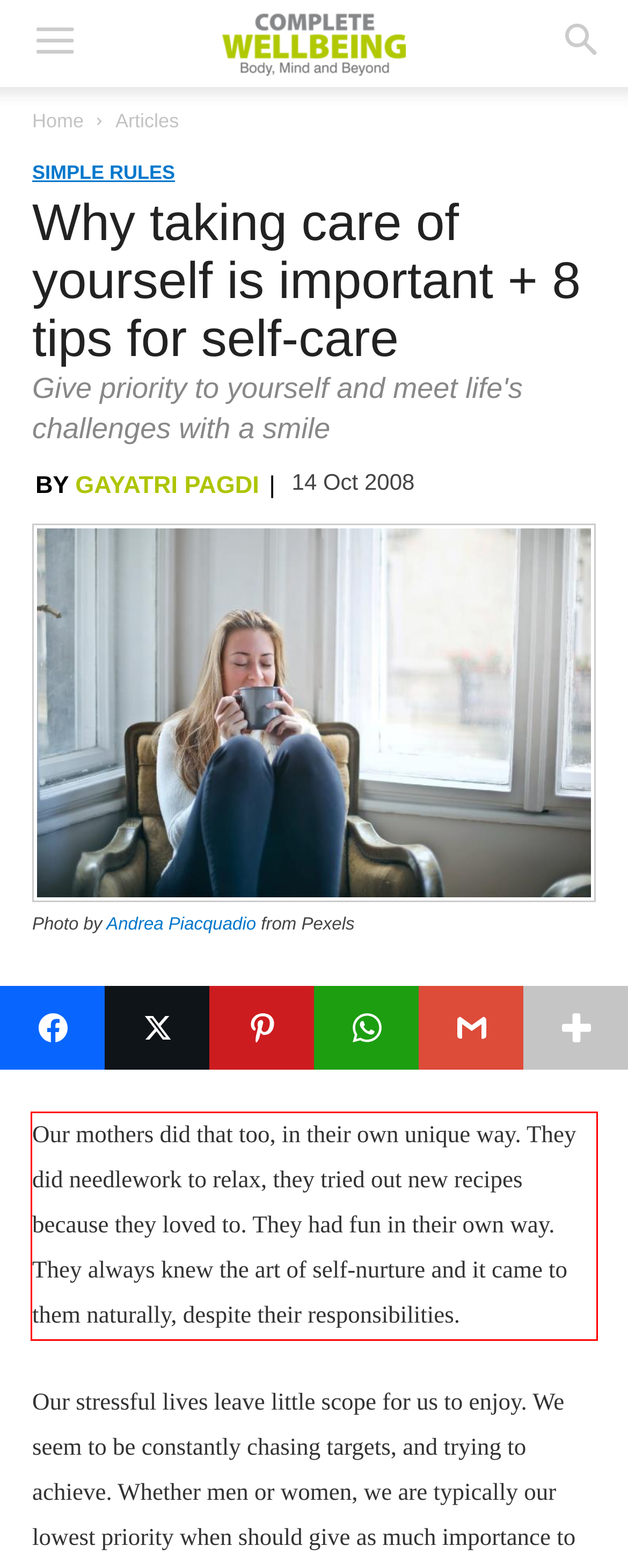Within the screenshot of the webpage, locate the red bounding box and use OCR to identify and provide the text content inside it.

Our mothers did that too, in their own unique way. They did needlework to relax, they tried out new recipes because they loved to. They had fun in their own way. They always knew the art of self-nurture and it came to them naturally, despite their responsibilities.